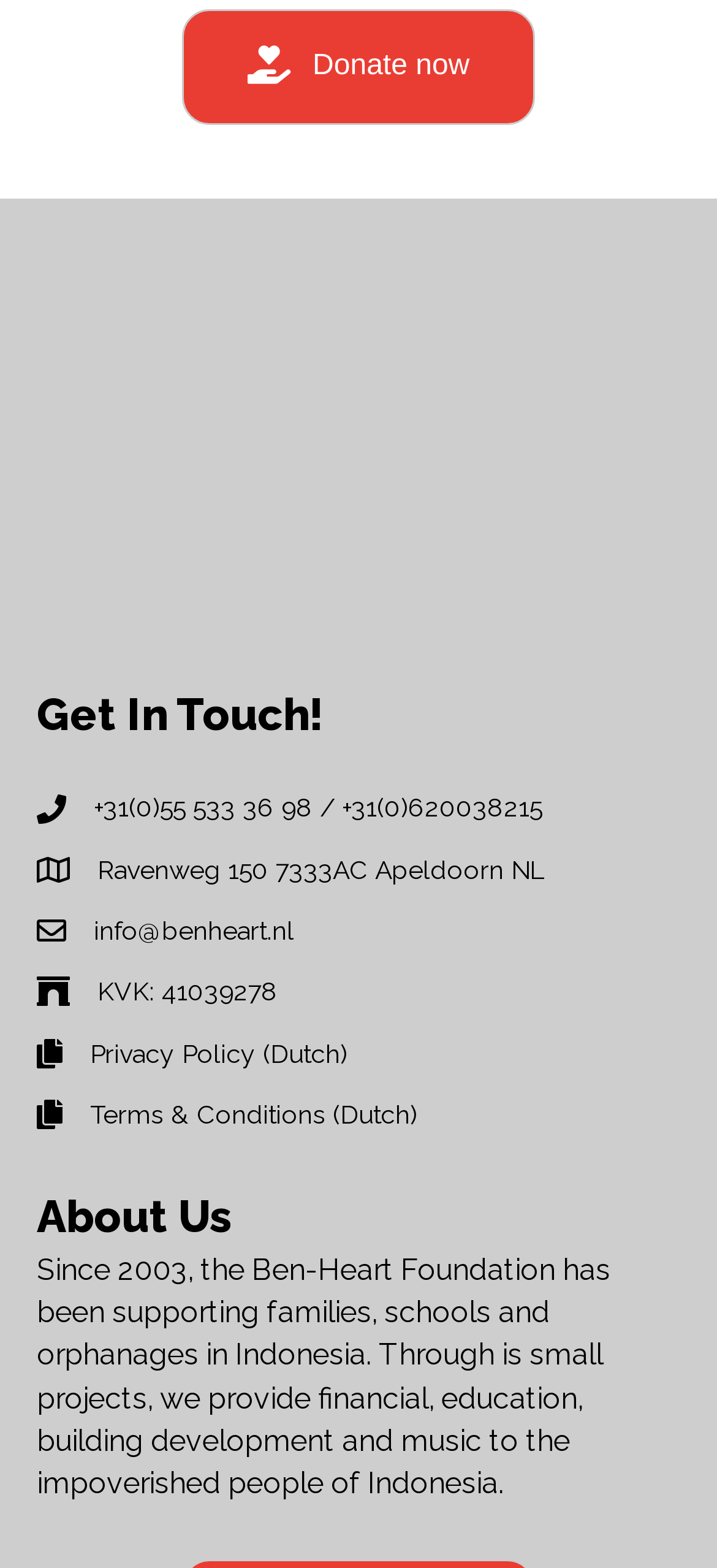Determine the bounding box coordinates in the format (top-left x, top-left y, bottom-right x, bottom-right y). Ensure all values are floating point numbers between 0 and 1. Identify the bounding box of the UI element described by: Ravenweg 150 7333AC Apeldoorn NL

[0.136, 0.543, 0.759, 0.566]